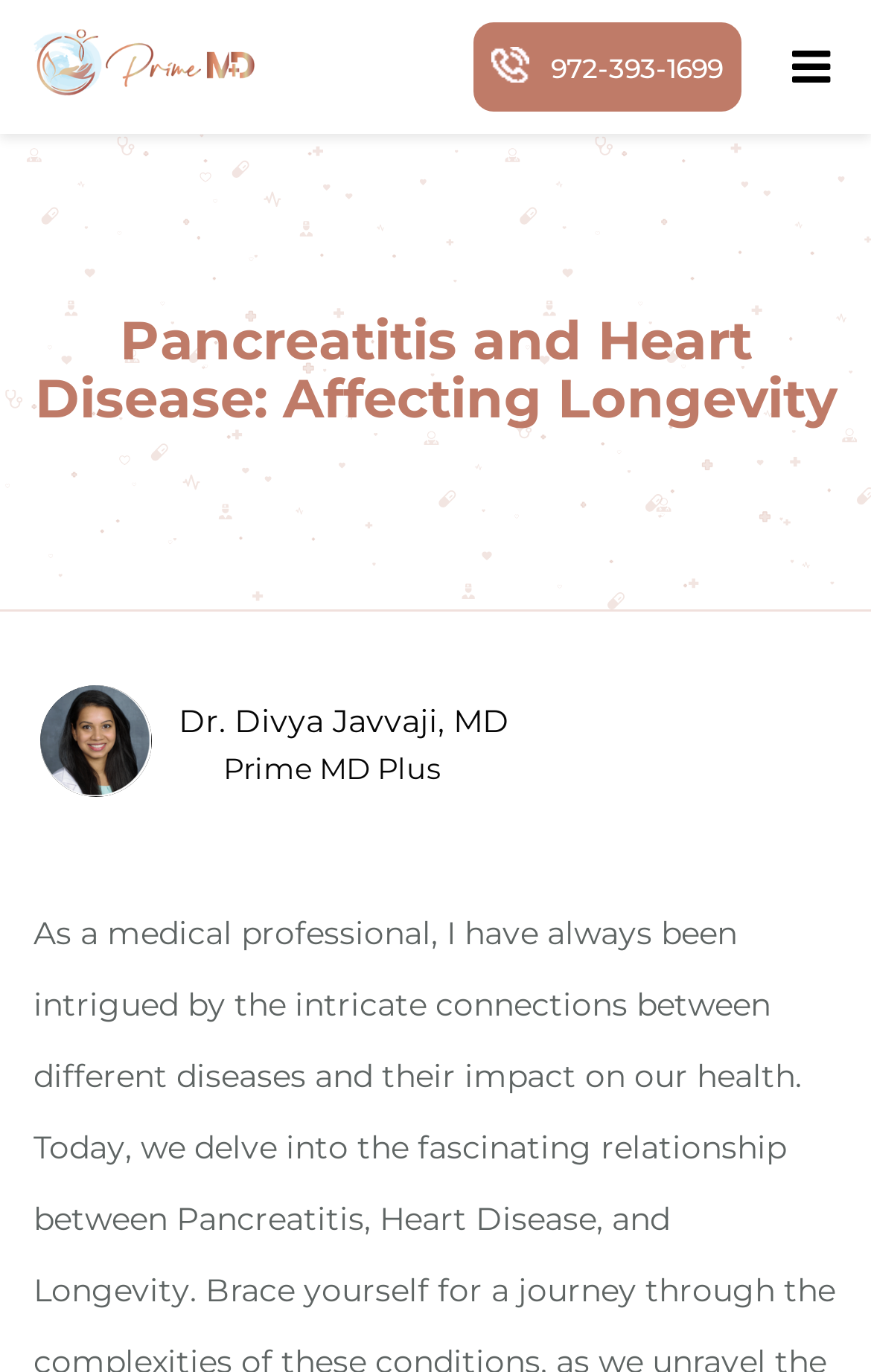Look at the image and write a detailed answer to the question: 
What is the position of the phone icon on the webpage?

I found the position of the phone icon by looking at the image element with the description 'Phone Icon' and its bounding box coordinates [0.563, 0.034, 0.606, 0.06]. The y-coordinate of the top edge of the bounding box is 0.034, which suggests that the phone icon is located near the top of the webpage. The x-coordinate of the left edge of the bounding box is 0.563, which suggests that the phone icon is located near the right edge of the webpage.